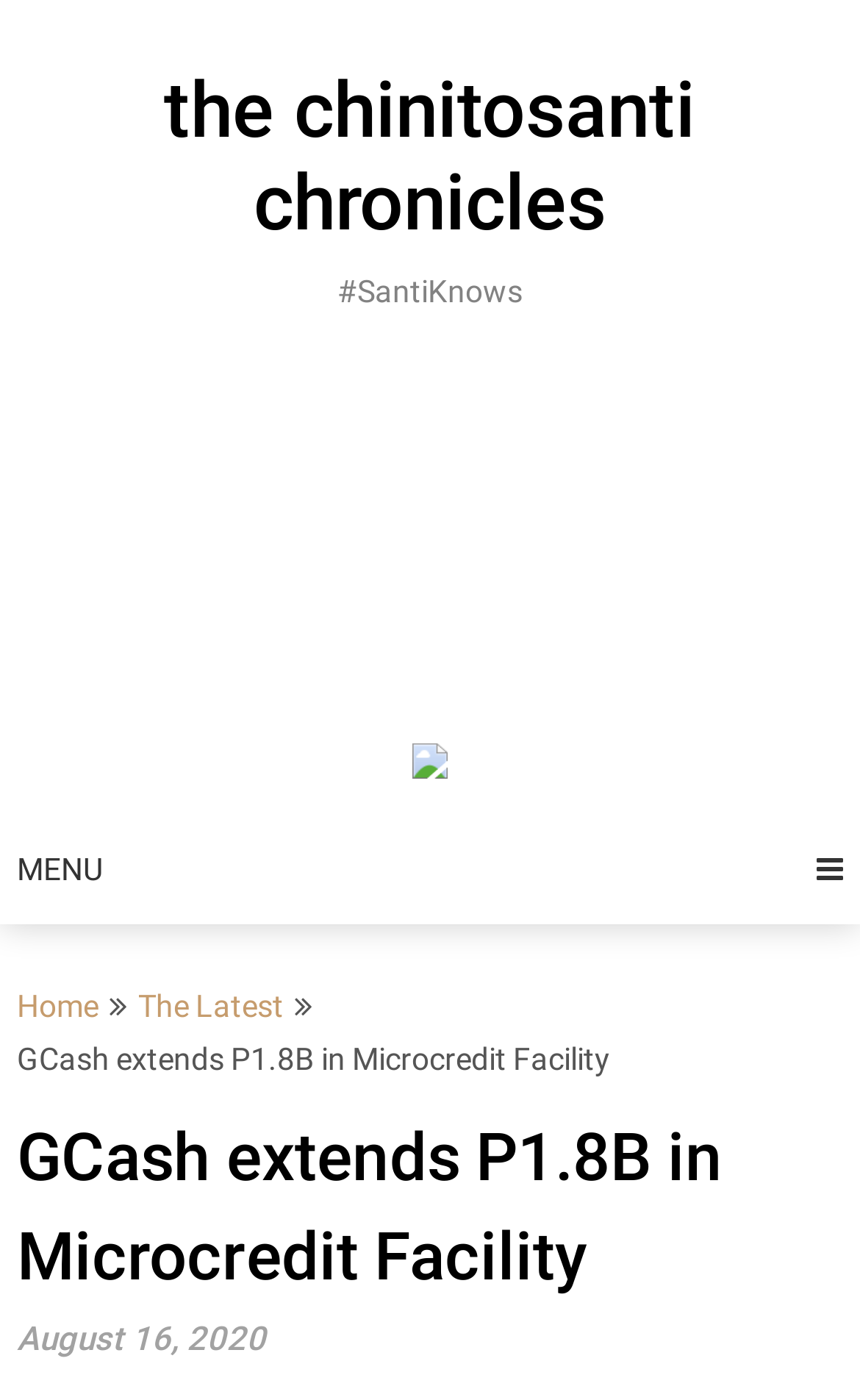Summarize the webpage with intricate details.

The webpage appears to be a blog post or news article about GCash, a mobile wallet in the Philippines. At the top, there is a heading that reads "the chinitosanti chronicles" with a link to the same title. Below this, there is a static text "#SantiKnows". 

An advertisement iframe takes up a significant portion of the page, spanning from the top to the middle. 

On the right side of the advertisement, there is a small image with a link. 

The main navigation menu is located at the bottom of the page, with links to "MENU", "Home", and "The Latest". 

Below the navigation menu, the title of the article "GCash extends P1.8B in Microcredit Facility" is displayed prominently. This title is also a heading, and it is followed by a subheading with the date "August 16, 2020".